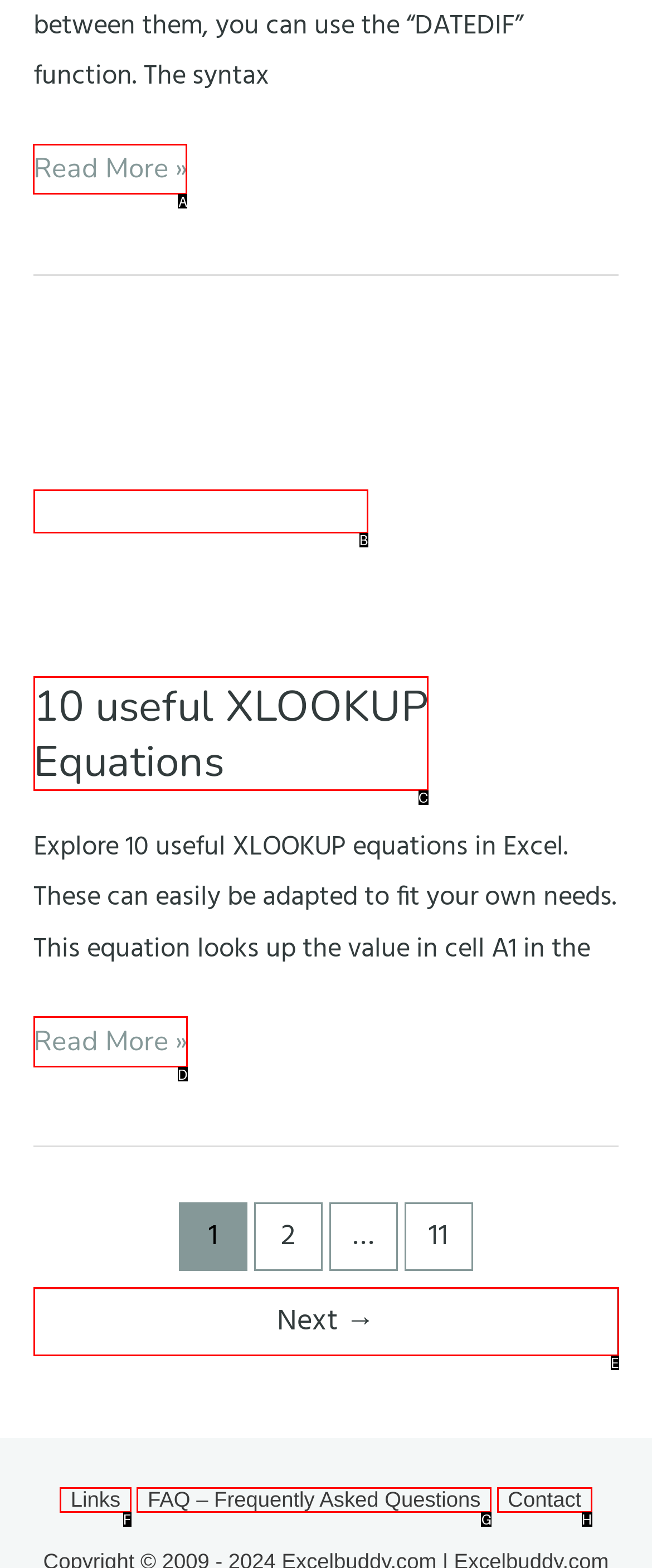What is the letter of the UI element you should click to Read about how to subtract dates in Excel? Provide the letter directly.

A